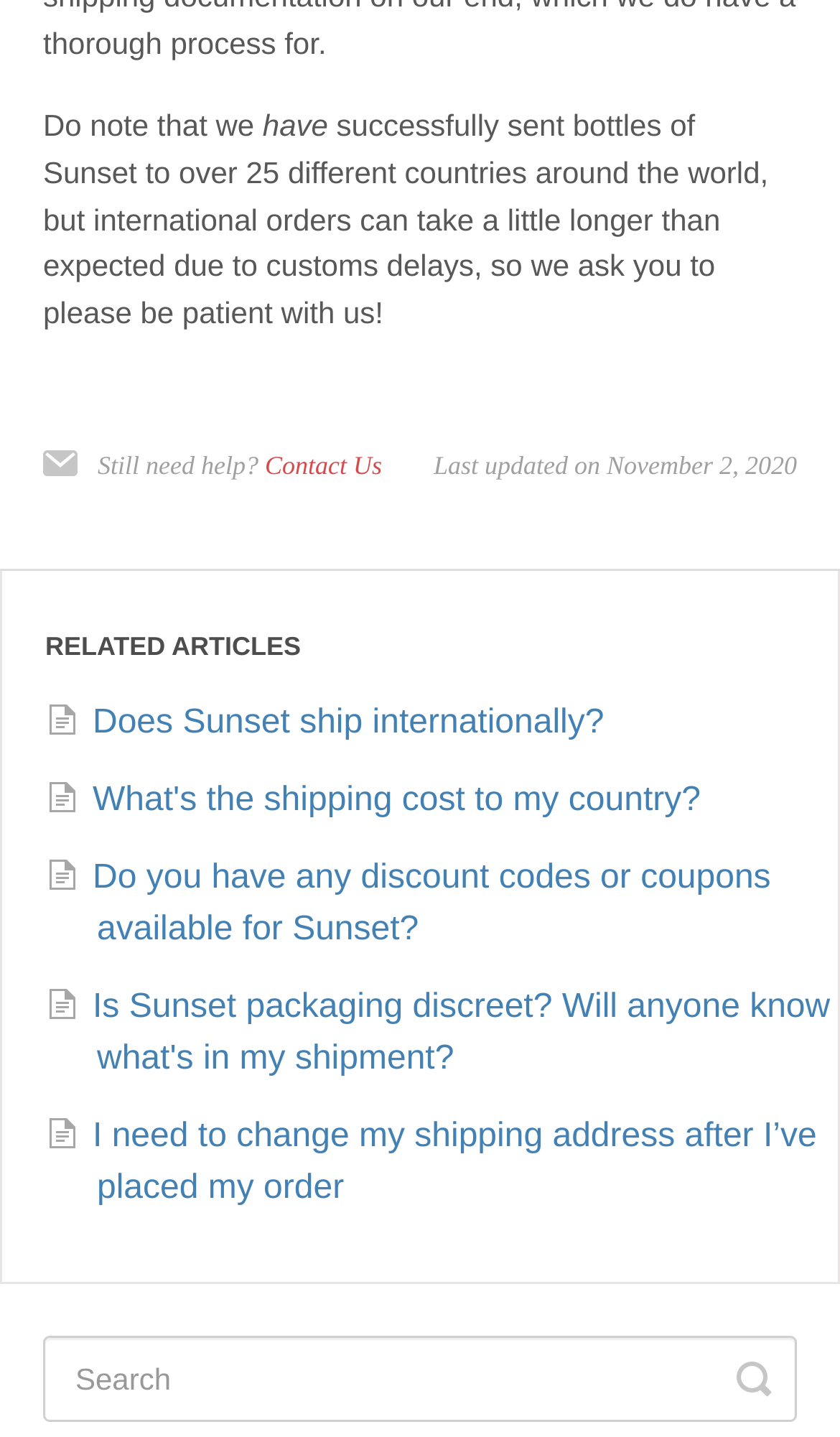Pinpoint the bounding box coordinates of the element to be clicked to execute the instruction: "Log in".

None